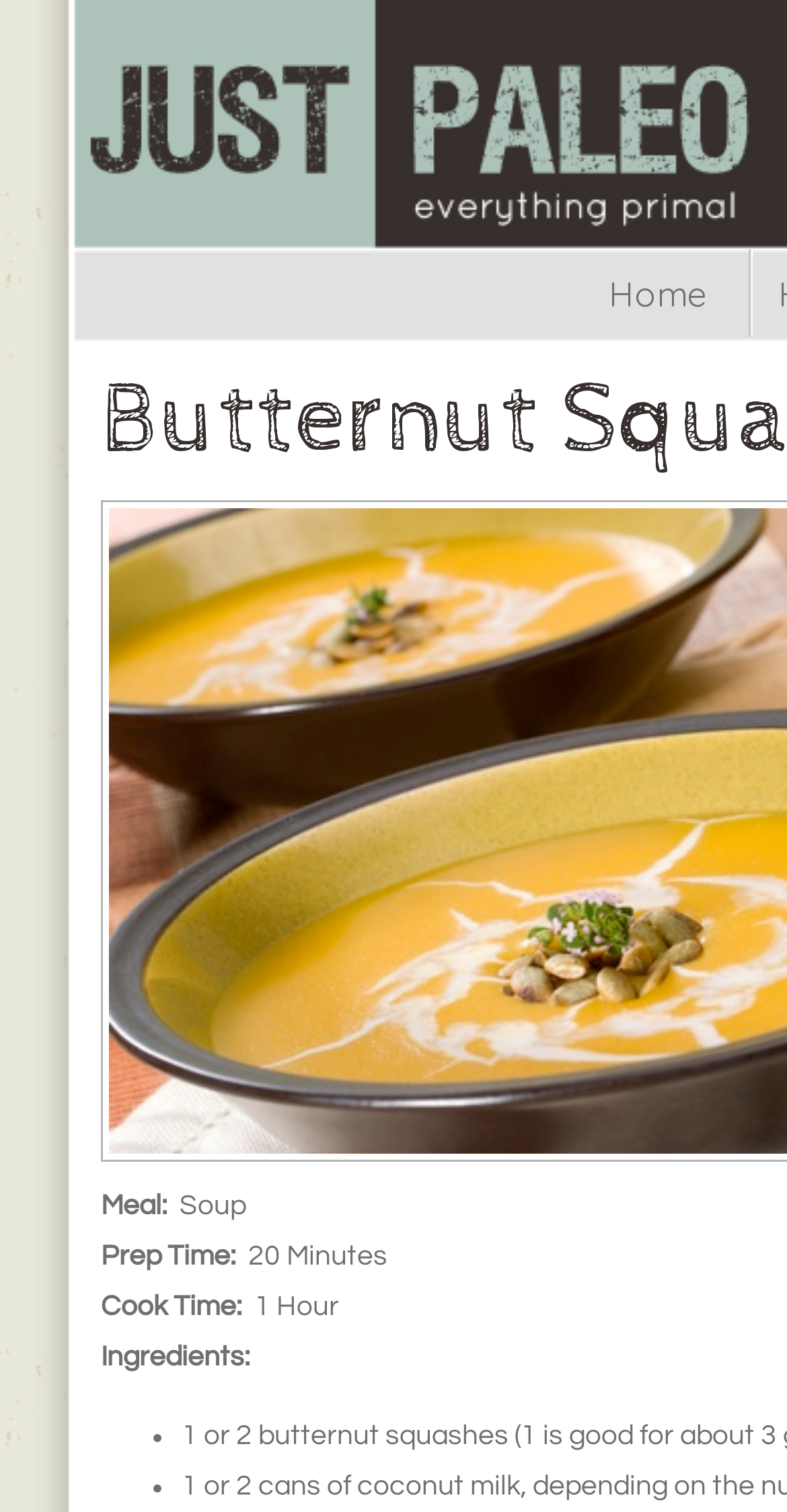What type of meal is this?
Use the screenshot to answer the question with a single word or phrase.

Soup